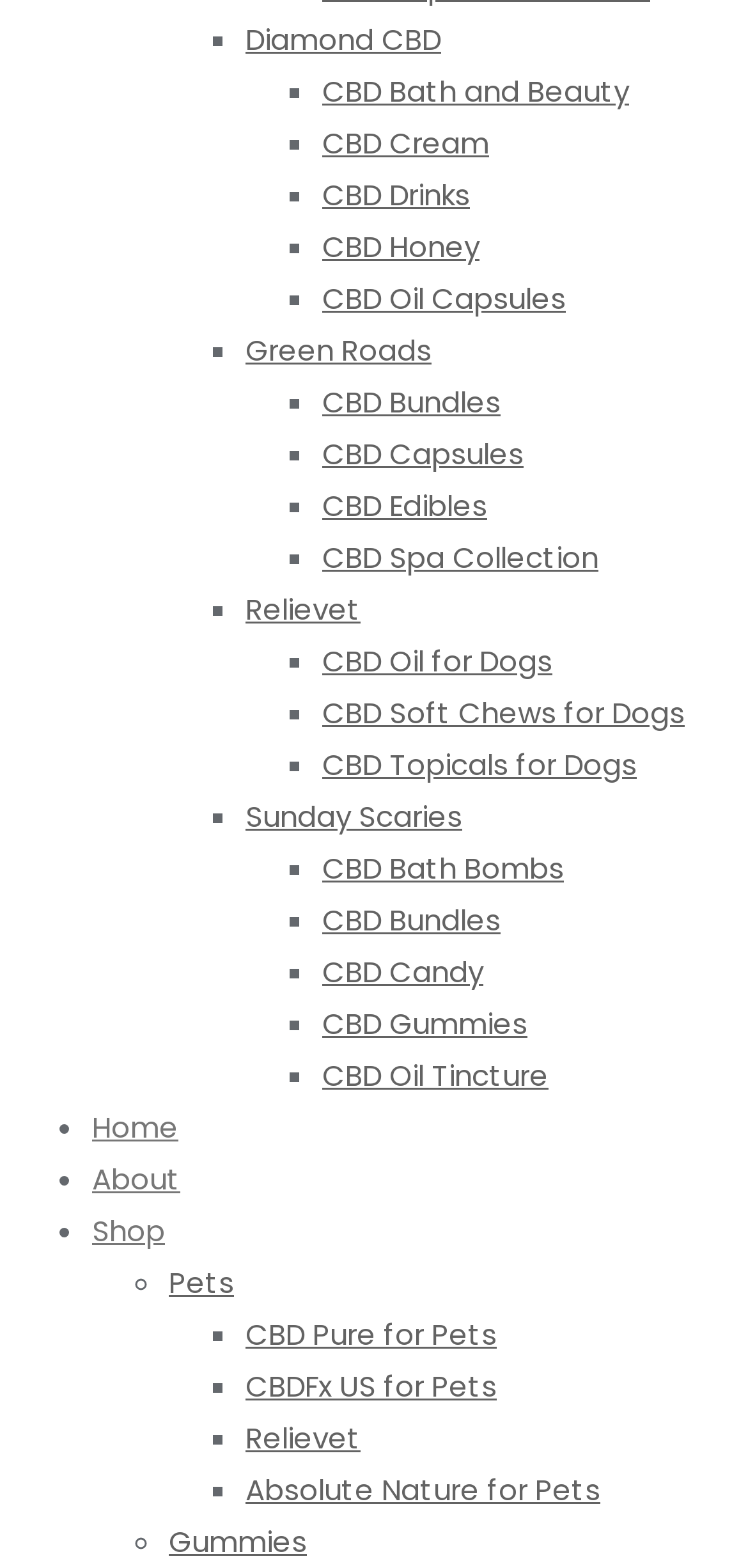Can you determine the bounding box coordinates of the area that needs to be clicked to fulfill the following instruction: "Learn about Micronautical Boat Design"?

None